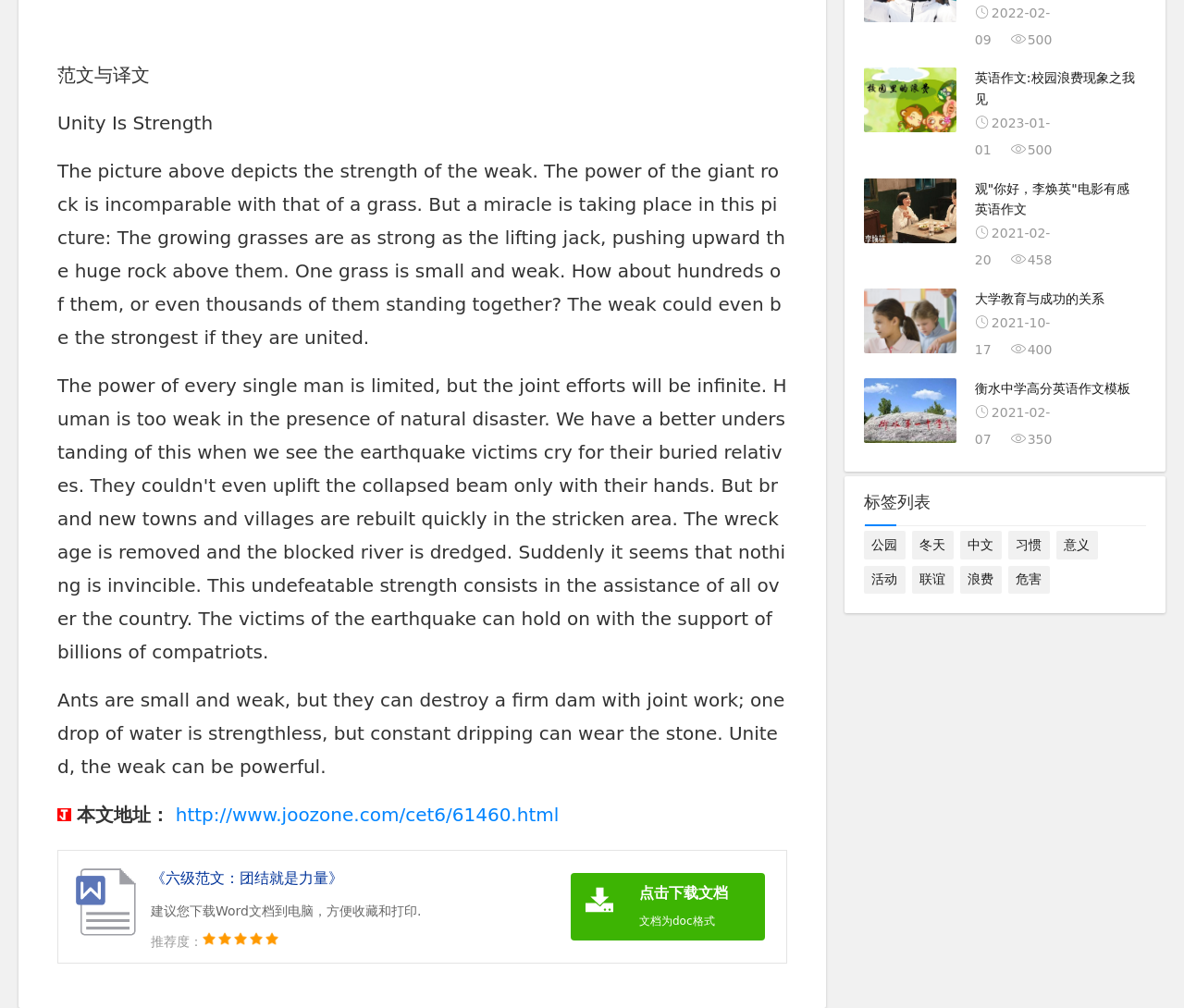Please specify the bounding box coordinates of the clickable section necessary to execute the following command: "click the link about university education and success".

[0.73, 0.286, 0.968, 0.359]